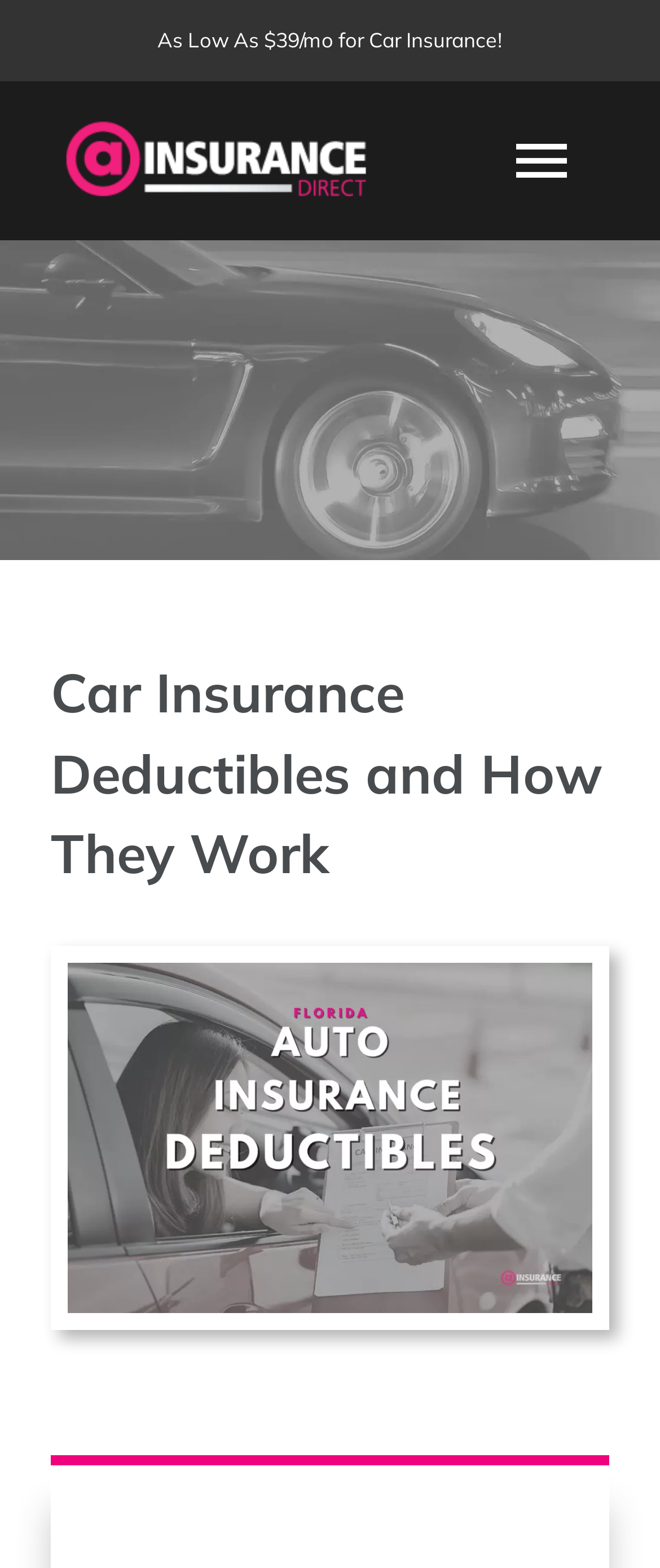Bounding box coordinates are to be given in the format (top-left x, top-left y, bottom-right x, bottom-right y). All values must be floating point numbers between 0 and 1. Provide the bounding box coordinate for the UI element described as: BUSINESS

[0.0, 0.372, 1.0, 0.442]